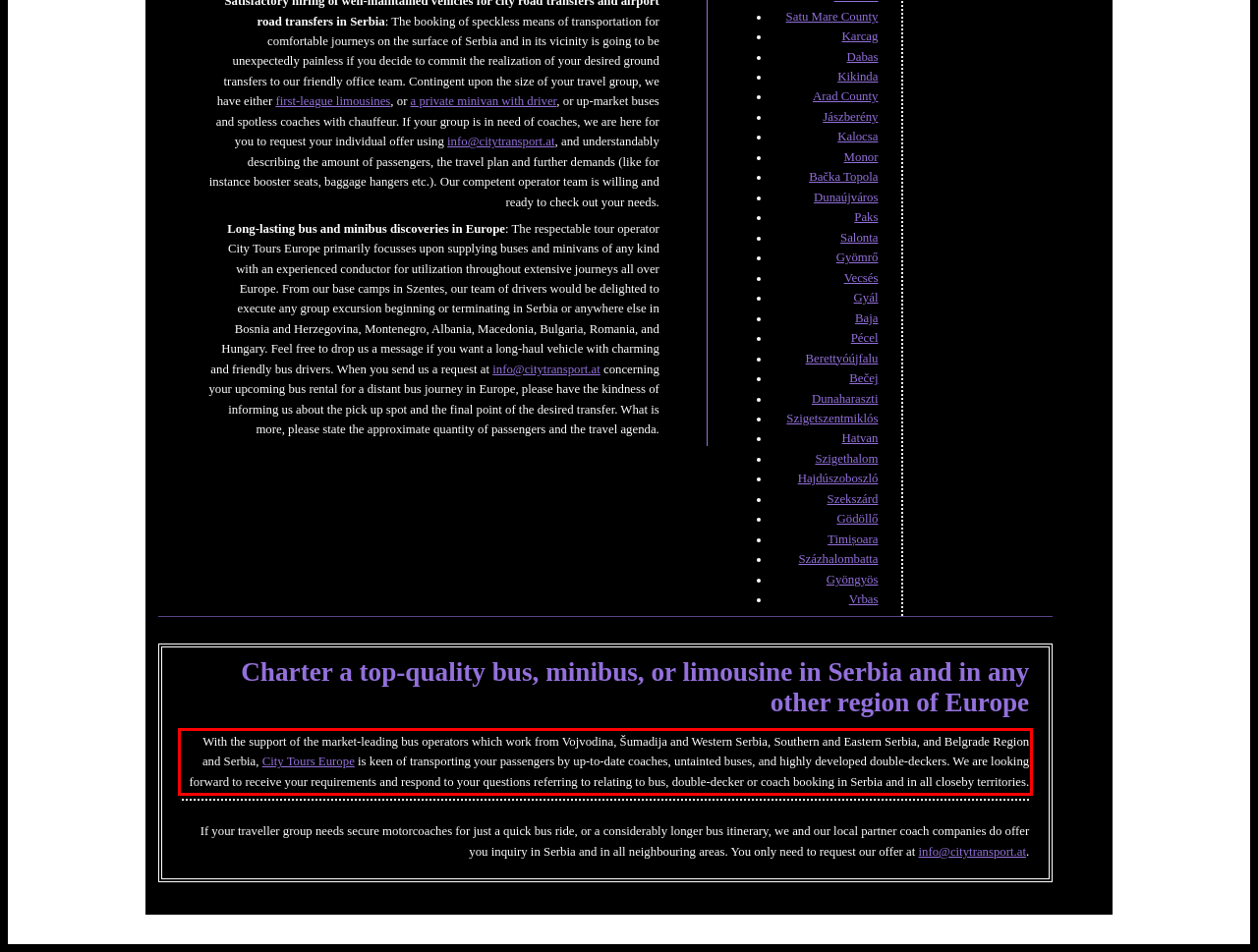You are presented with a webpage screenshot featuring a red bounding box. Perform OCR on the text inside the red bounding box and extract the content.

With the support of the market-leading bus operators which work from Vojvodina, Šumadija and Western Serbia, Southern and Eastern Serbia, and Belgrade Region and Serbia, City Tours Europe is keen of transporting your passengers by up-to-date coaches, untainted buses, and highly developed double-deckers. We are looking forward to receive your requirements and respond to your questions referring to relating to bus, double-decker or coach booking in Serbia and in all closeby territories.